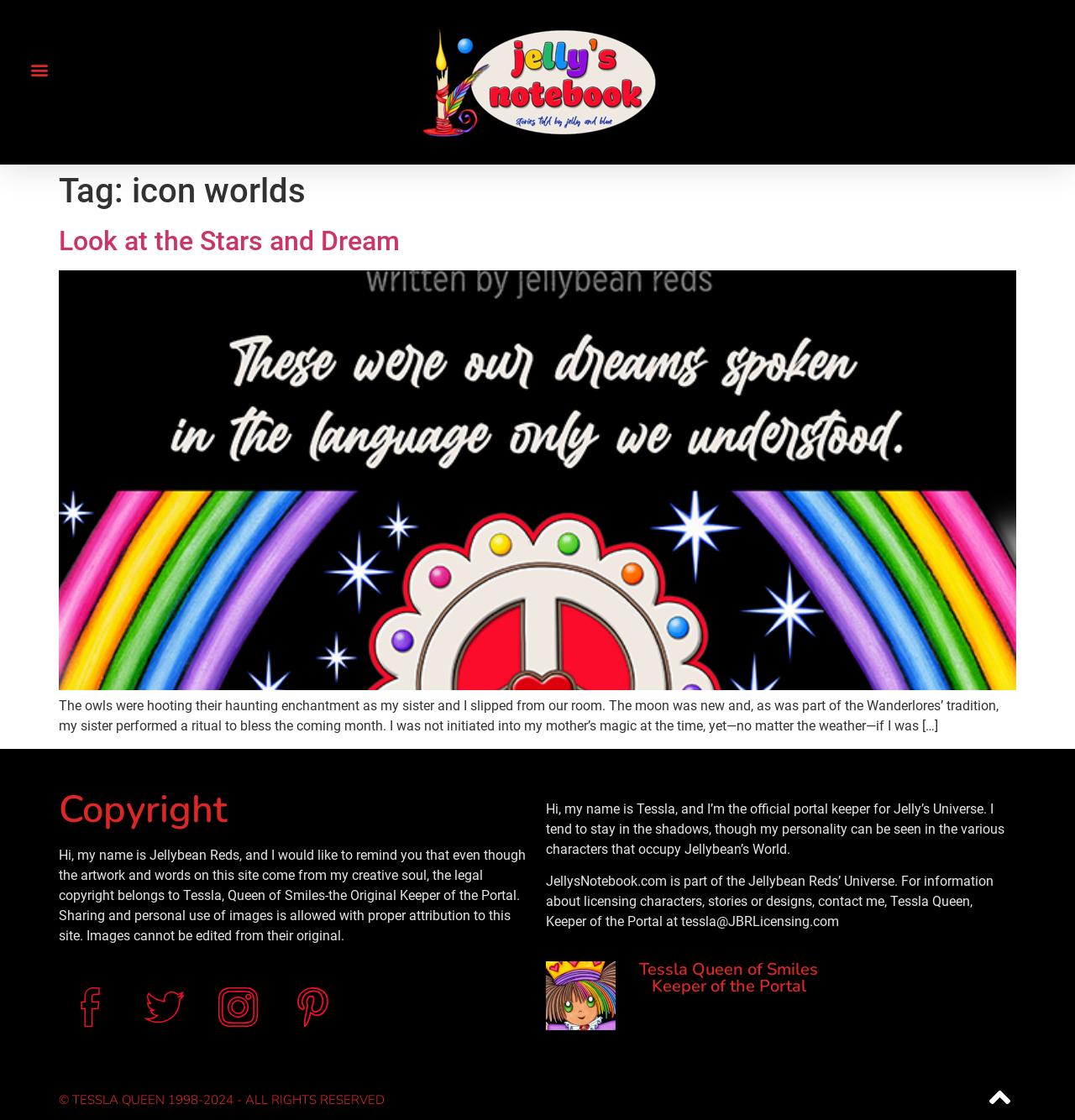Offer a detailed account of what is visible on the webpage.

This webpage is a personal blog or journal, titled "icon worlds – Jelly's Notebook". At the top, there is a link and a menu toggle button, which is not expanded. Below them, there is a main section that takes up most of the page. 

In the main section, there is a header that reads "Tag: icon worlds". Below the header, there is an article with a heading "Look at the Stars and Dream", which is a link. Underneath, there is an image with a caption "April - Creators Realm - Jelly 19", and a block of text that describes a ritual performed by the author's sister. 

Further down, there is a link to the author's social media profiles, including Facebook, Twitter, Instagram, and Pinterest, each represented by an icon. 

On the right side of the page, there is a section that appears to be about the website's owner, Tessla, who is the official portal keeper for Jelly's Universe. There is a brief introduction to Tessla, followed by a paragraph about licensing characters, stories, or designs. Below that, there is an image of Tessla, and a line of text that reads "Tessla Queen of Smiles Keeper of the Portal". 

At the very bottom of the page, there is a copyright notice that reads "© TESSLA QUEEN 1998-2024 - ALL RIGHTS RESERVED".